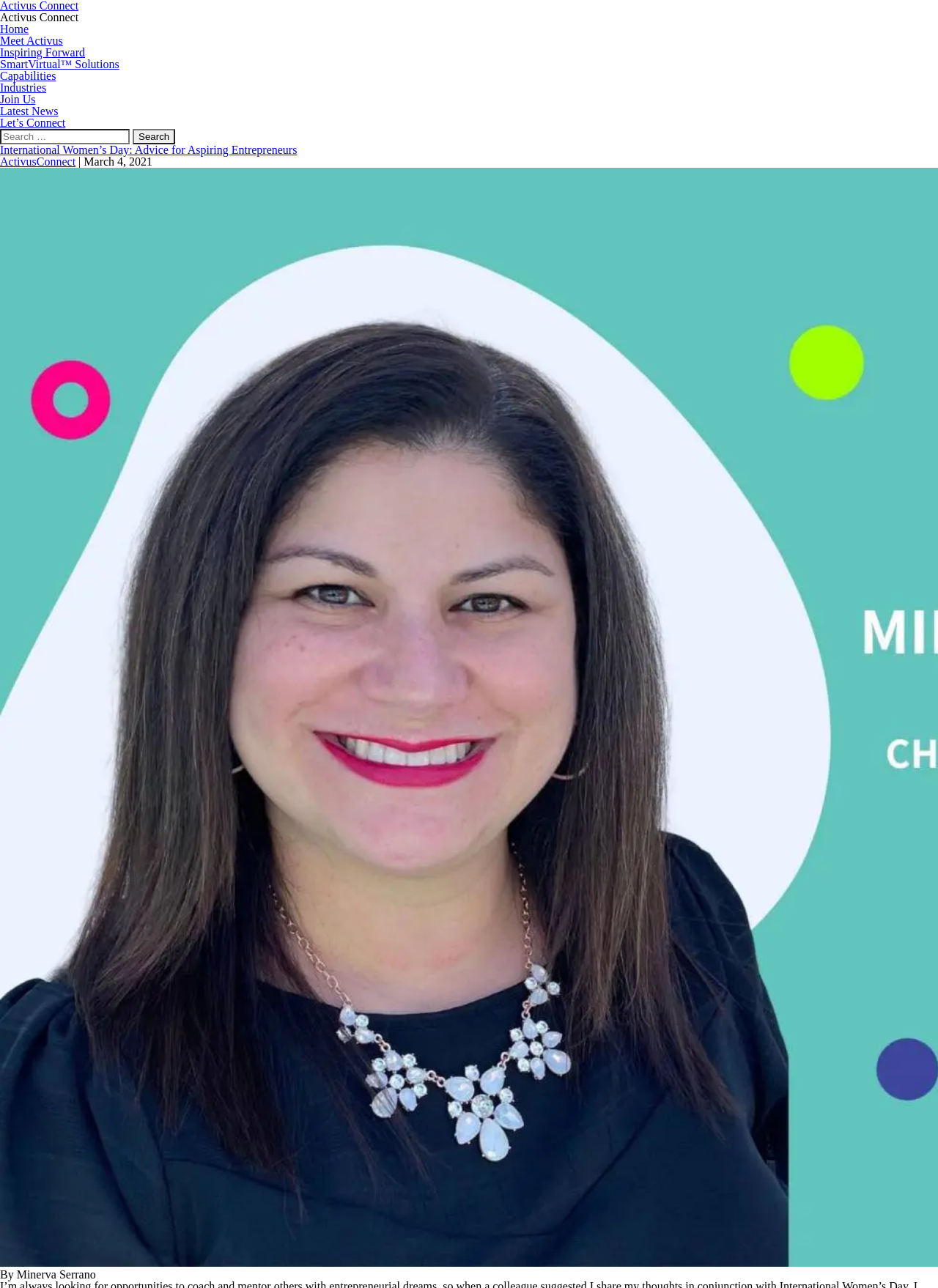Describe every aspect of the webpage comprehensively.

The webpage is an article titled "International Women's Day: Advice for Aspiring Entrepreneurs" on the Activus Connect website. At the top left of the page, there is a navigation menu with 8 links: "Home", "Meet Activus", "Inspiring Forward", "SmartVirtual™ Solutions", "Capabilities", "Industries", "Join Us", and "Latest News", followed by a "Let's Connect" link. Below the navigation menu, there is a search bar with a search box and a "Search" button.

The main content of the page is an article with a heading that matches the page title. The article is written by Minerva Serrano, as indicated by the author's name at the bottom of the page. The article's publication date, March 4, 2021, is also displayed below the author's name. The article's content is not explicitly described, but it is likely to provide advice for aspiring entrepreneurs in celebration of International Women's Day.